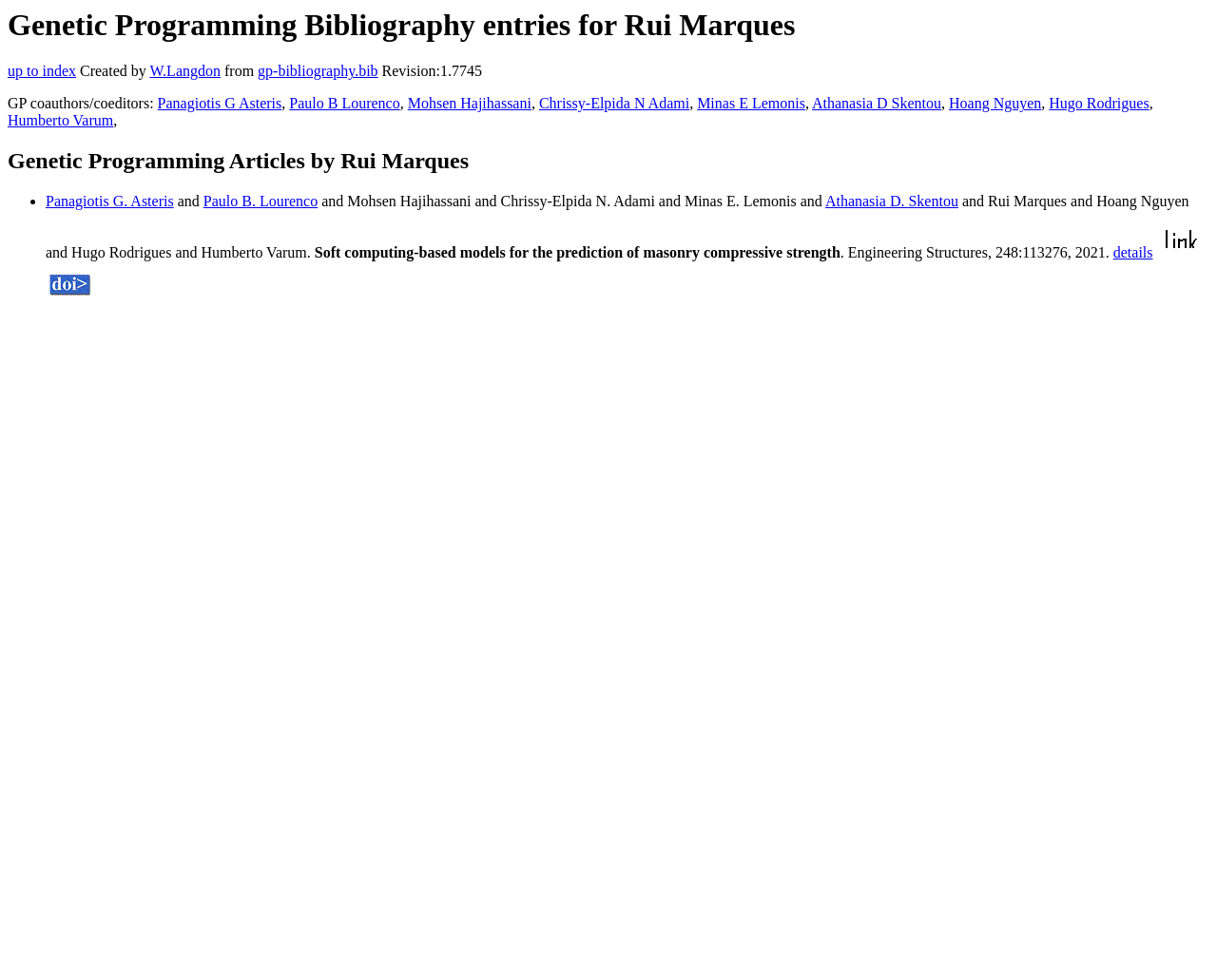Please identify the bounding box coordinates of the element's region that should be clicked to execute the following instruction: "view details of the article". The bounding box coordinates must be four float numbers between 0 and 1, i.e., [left, top, right, bottom].

[0.915, 0.25, 0.947, 0.266]